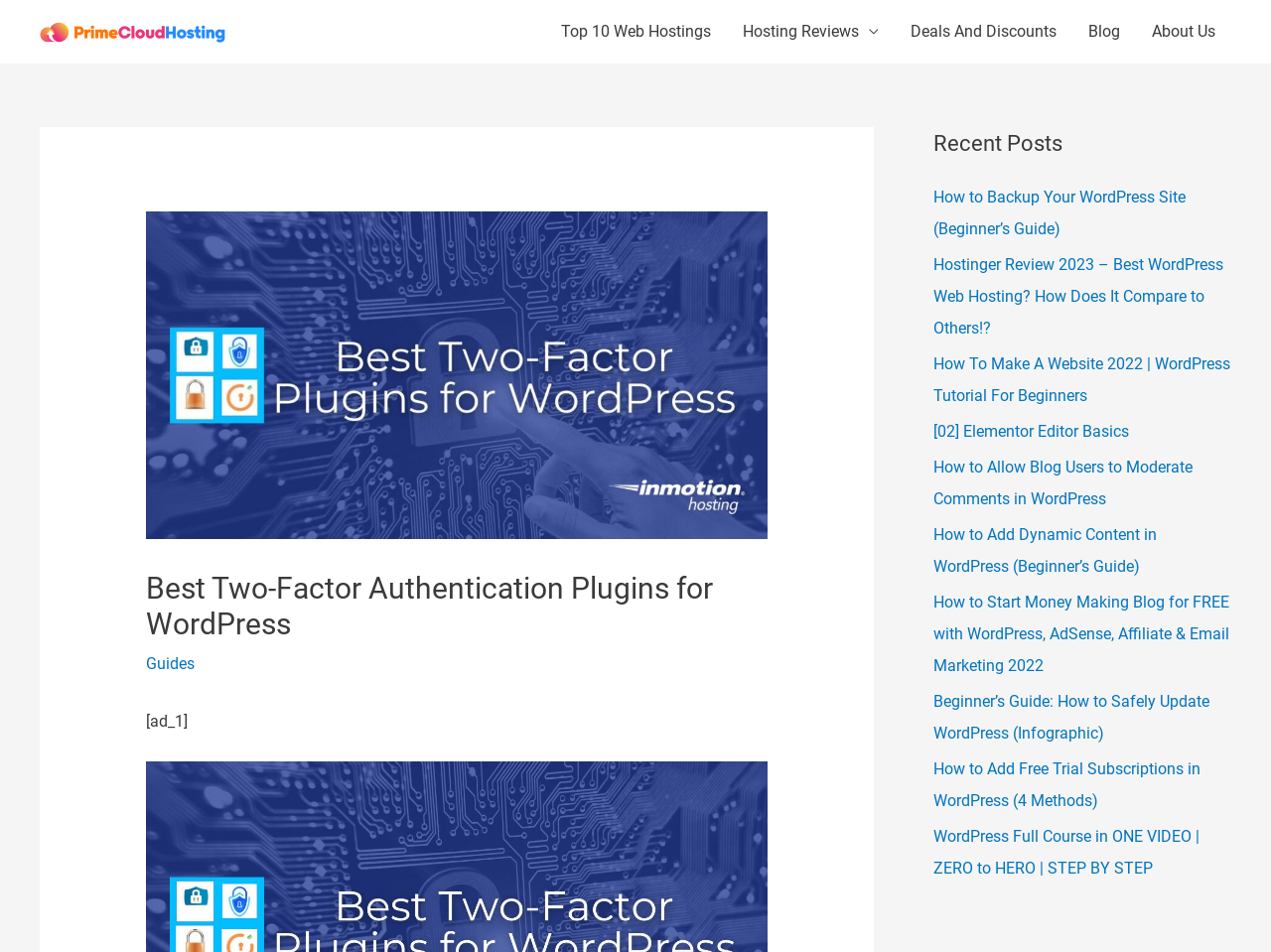Extract the primary header of the webpage and generate its text.

Best Two-Factor Authentication Plugins for WordPress